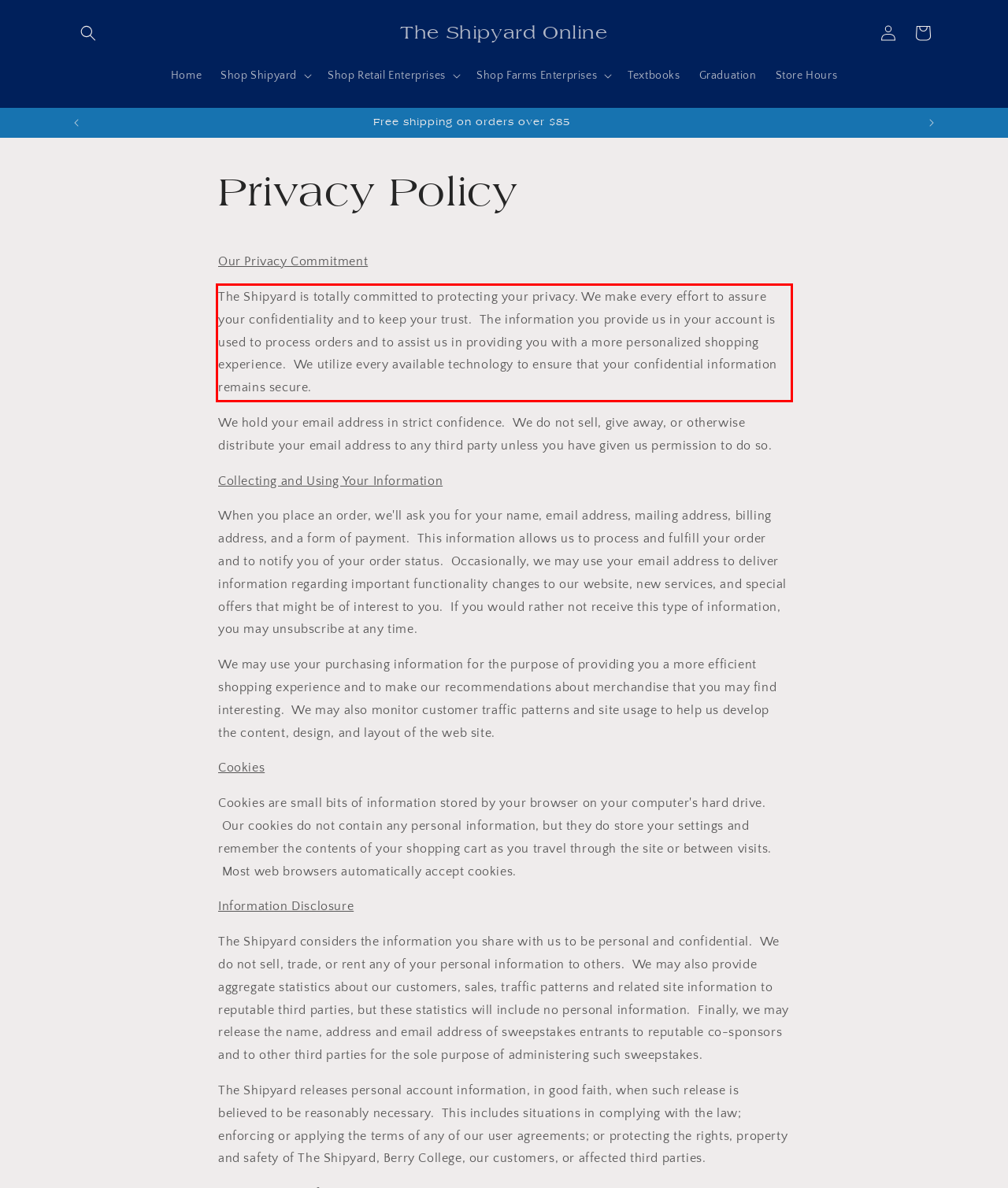Please analyze the provided webpage screenshot and perform OCR to extract the text content from the red rectangle bounding box.

The Shipyard is totally committed to protecting your privacy. We make every effort to assure your confidentiality and to keep your trust. The information you provide us in your account is used to process orders and to assist us in providing you with a more personalized shopping experience. We utilize every available technology to ensure that your confidential information remains secure.